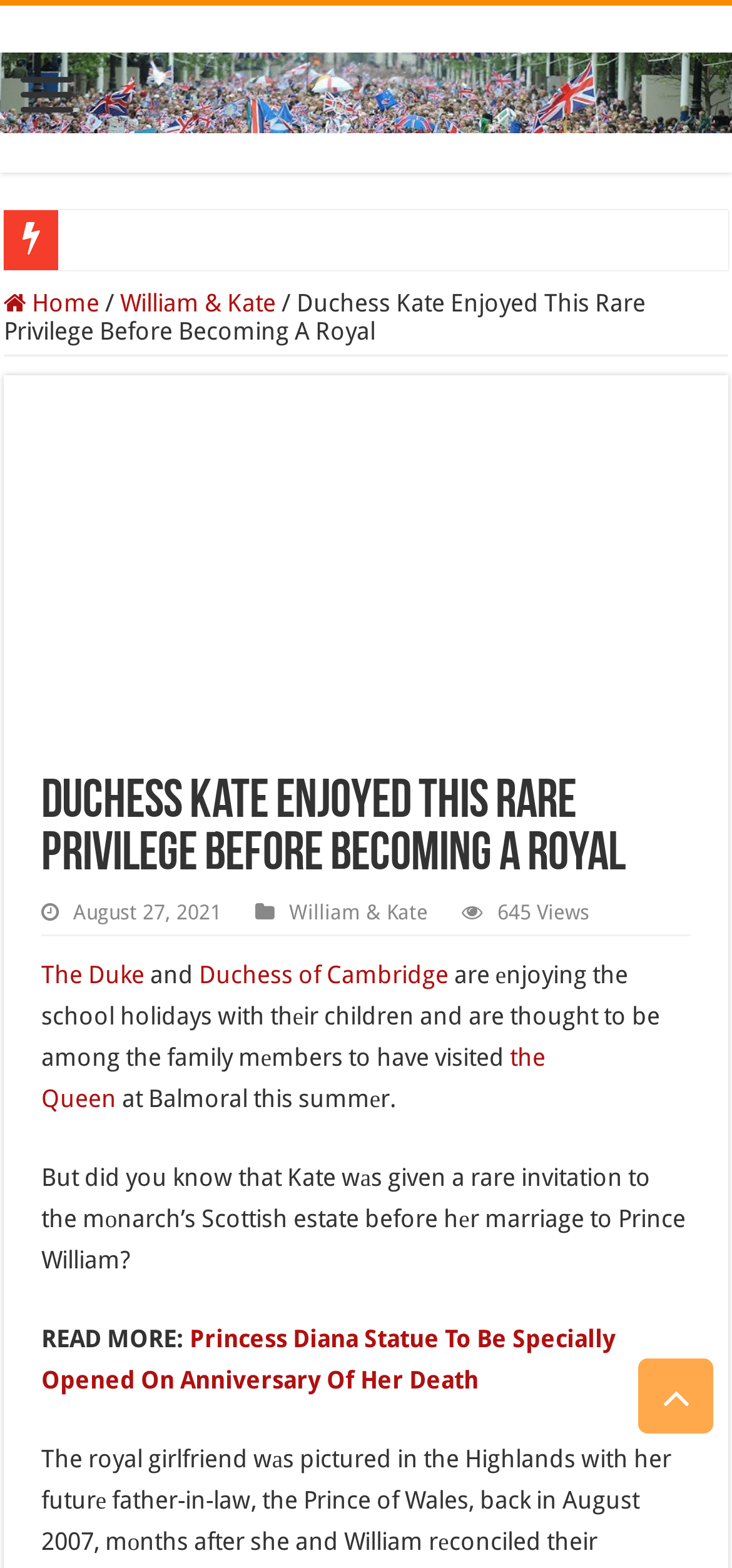Give a detailed account of the webpage's layout and content.

The webpage appears to be an article about the Duke and Duchess of Cambridge, with a focus on Kate's rare privilege before becoming a royal. At the top of the page, there is a heading that reads "The Royal Story" with an accompanying image. Below this, there are links to "Home" and "William & Kate", separated by a forward slash.

The main article title, "Duchess Kate Enjoyed This Rare Privilege Before Becoming A Royal", is displayed prominently, accompanied by a large image. Below the title, there is a heading with the same text, followed by the date "August 27, 2021" and a link to "William & Kate". The article text begins with a description of the Duke and Duchess of Cambridge enjoying the school holidays with their children, and mentions that they are thought to have visited the Queen at Balmoral this summer.

The article continues with a question about Kate's rare invitation to the monarch's Scottish estate before her marriage to Prince William. The text is interspersed with links to other articles, including one about Princess Diana's statue. At the bottom of the page, there is a "Scroll To Top" button.

There are a total of 7 links on the page, including the ones mentioned above, as well as a link to "The Duke" and "Duchess of Cambridge". There are also 2 images on the page, one accompanying the "The Royal Story" heading and the other accompanying the main article title.